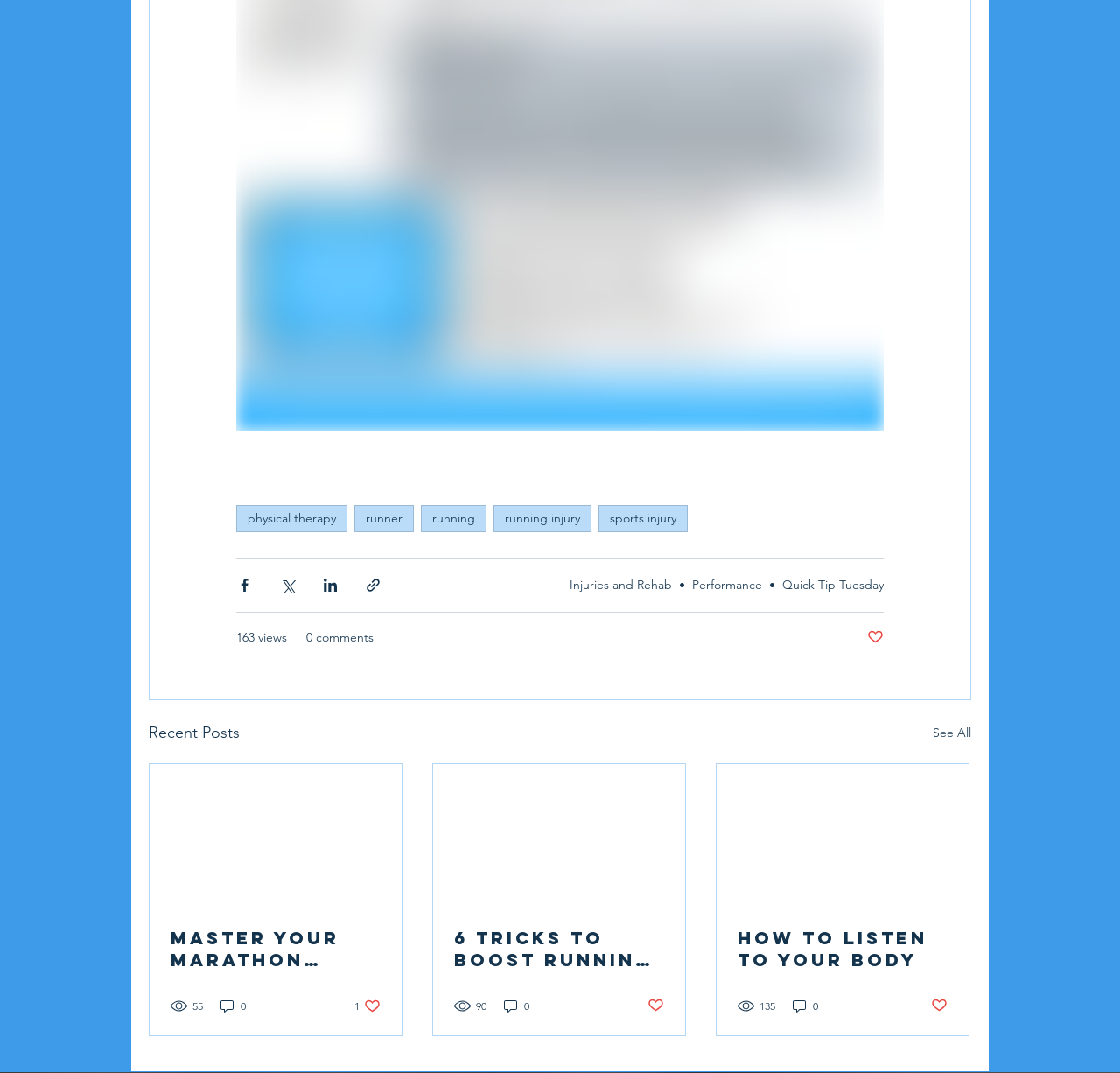Specify the bounding box coordinates of the area to click in order to follow the given instruction: "Click on the 'physical therapy' link."

[0.211, 0.471, 0.31, 0.496]